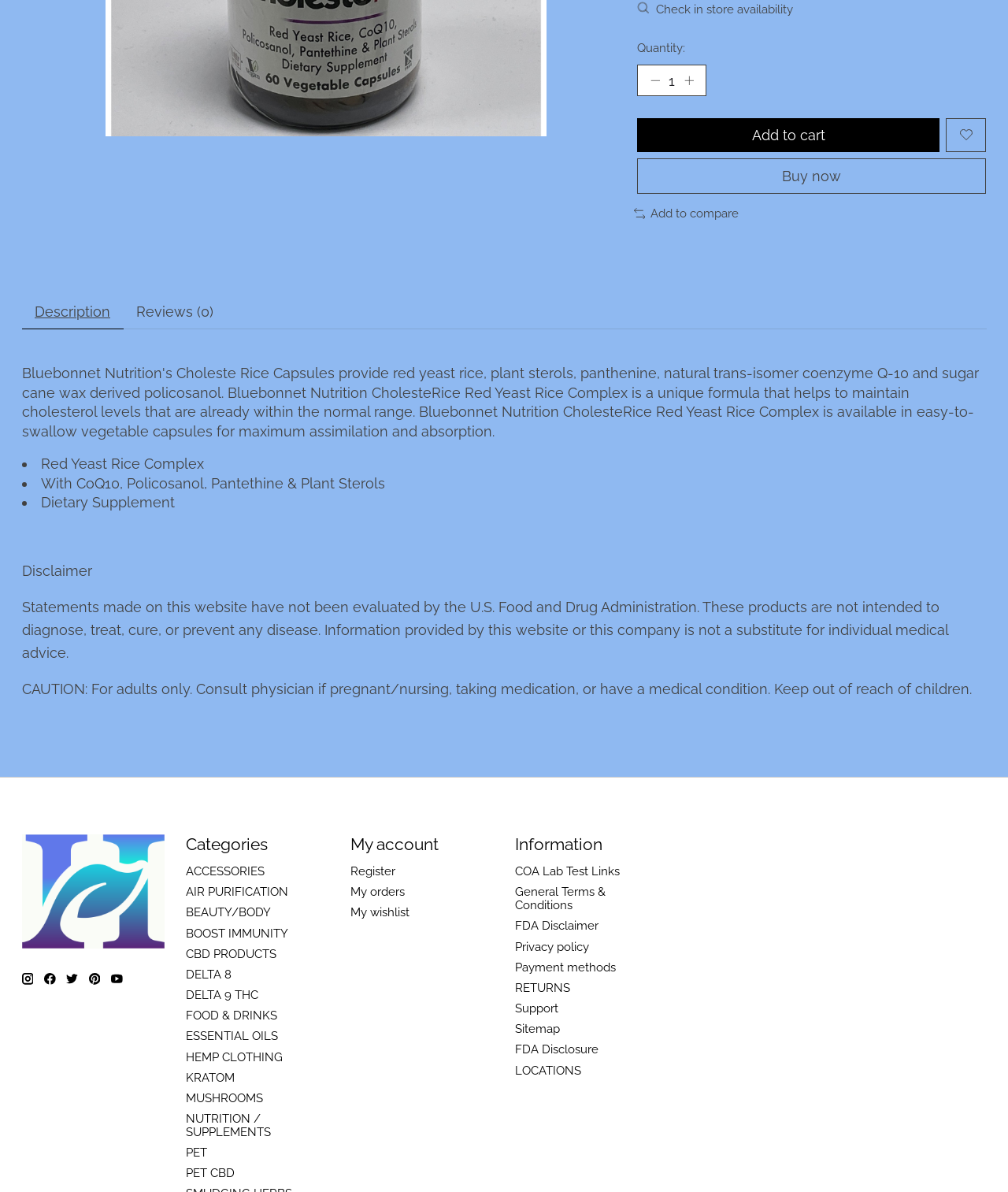Based on the element description: "ESSENTIAL OILS", identify the UI element and provide its bounding box coordinates. Use four float numbers between 0 and 1, [left, top, right, bottom].

[0.185, 0.863, 0.276, 0.875]